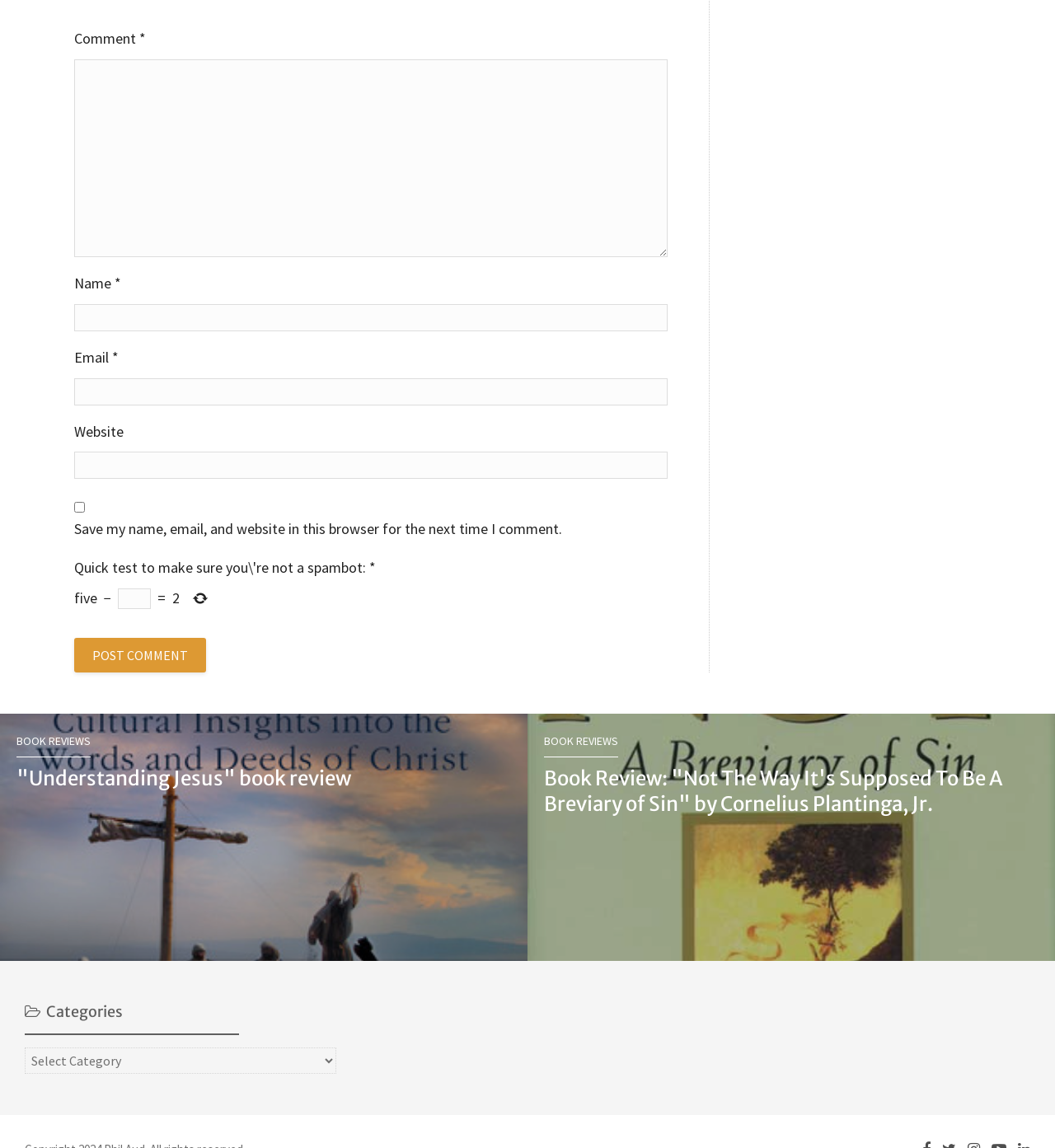Locate the bounding box coordinates of the area where you should click to accomplish the instruction: "Click the Post Comment button".

[0.07, 0.555, 0.195, 0.586]